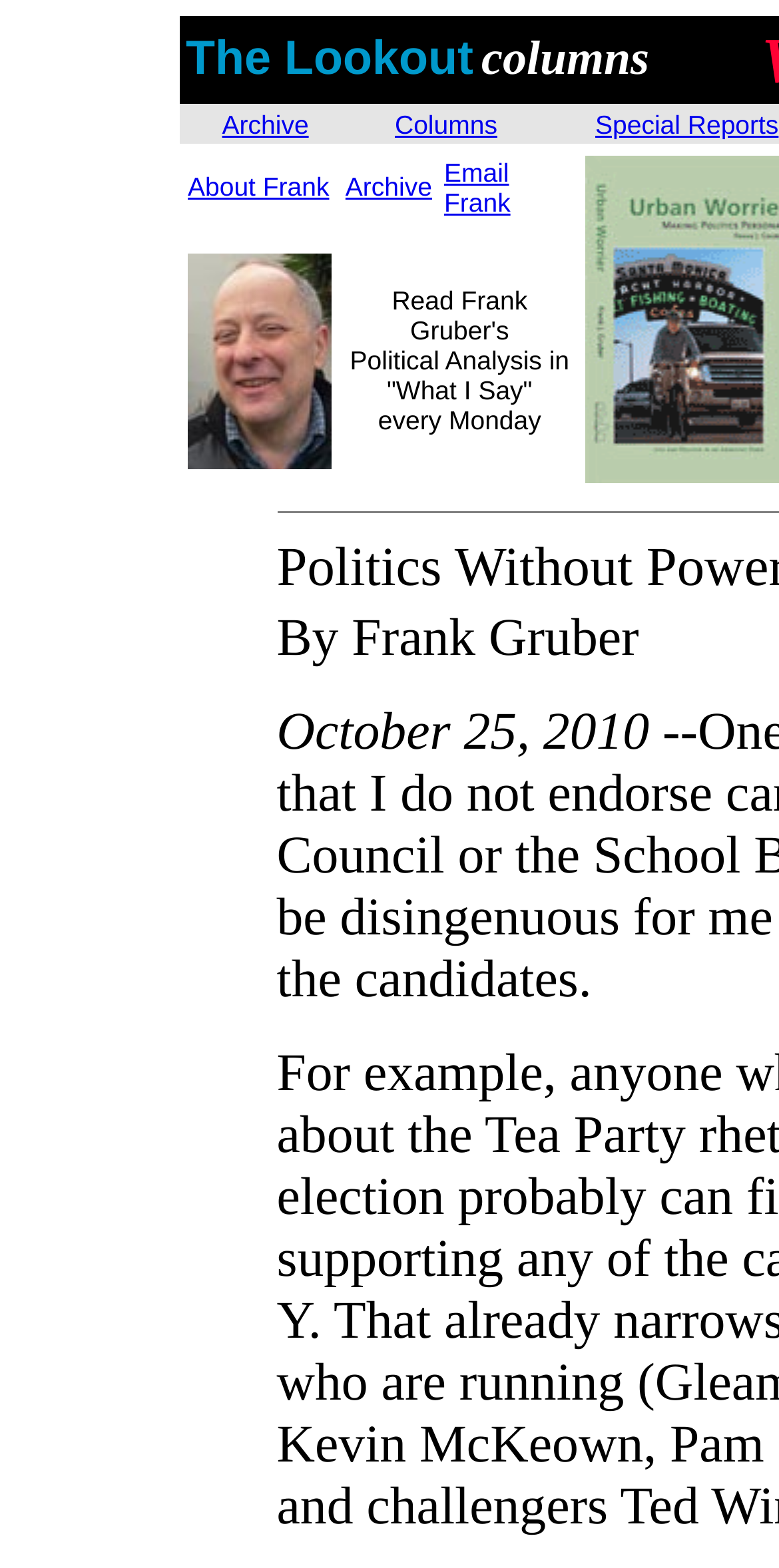Please indicate the bounding box coordinates of the element's region to be clicked to achieve the instruction: "view Frank Gruber's photo". Provide the coordinates as four float numbers between 0 and 1, i.e., [left, top, right, bottom].

[0.241, 0.161, 0.426, 0.299]